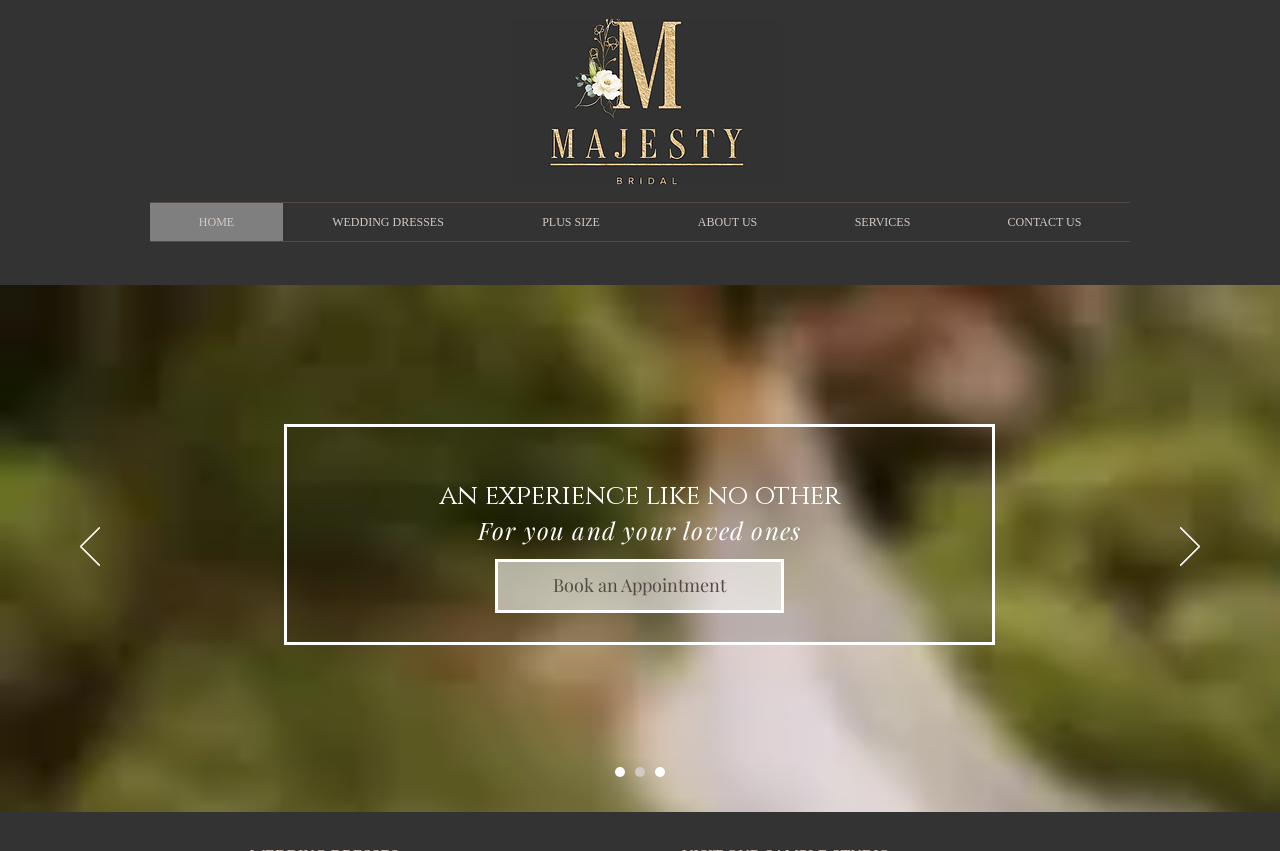Find the bounding box coordinates of the element you need to click on to perform this action: 'Book an appointment'. The coordinates should be represented by four float values between 0 and 1, in the format [left, top, right, bottom].

[0.387, 0.657, 0.612, 0.72]